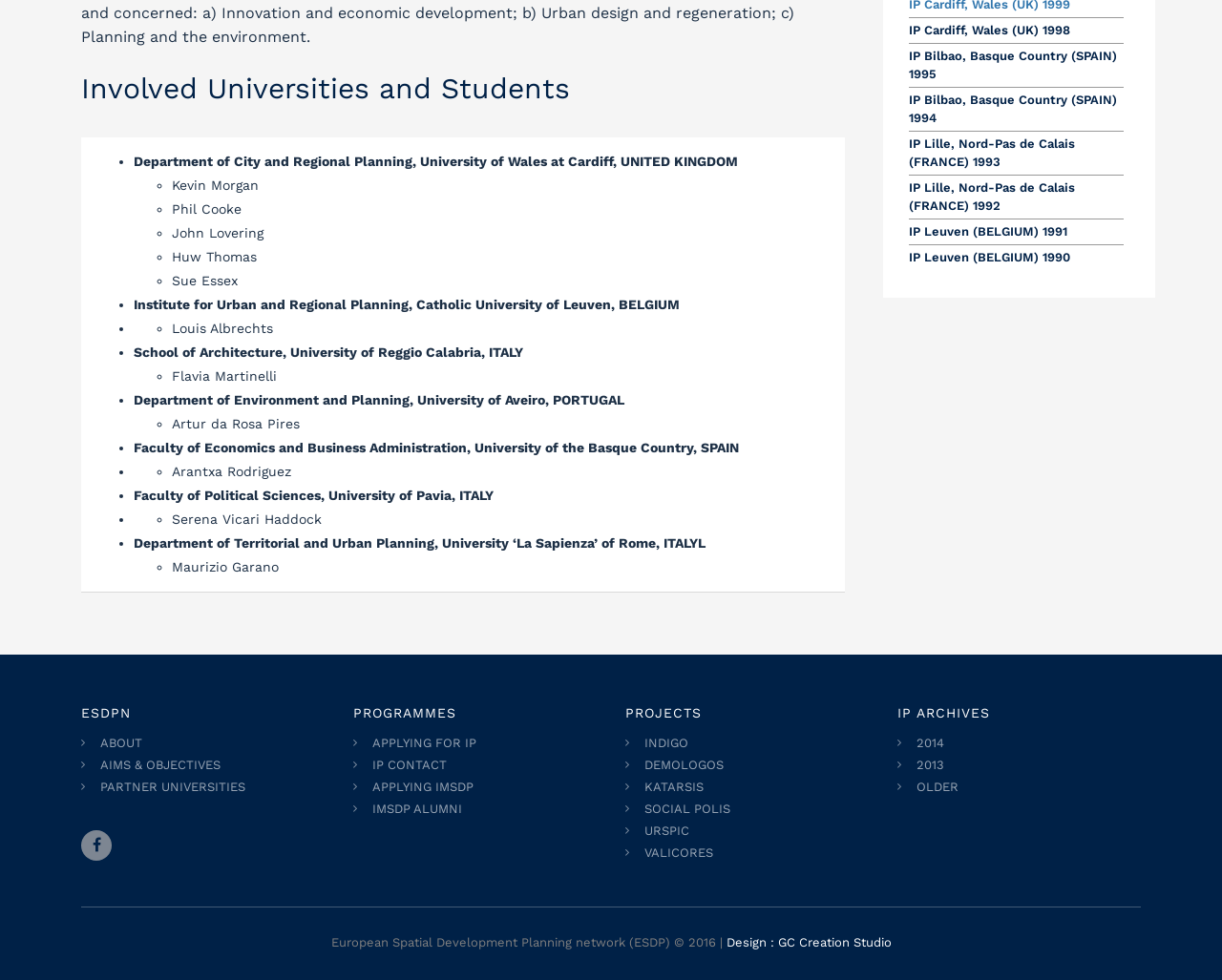Using the format (top-left x, top-left y, bottom-right x, bottom-right y), provide the bounding box coordinates for the described UI element. All values should be floating point numbers between 0 and 1: IMSDP ALUMNI

[0.289, 0.816, 0.488, 0.835]